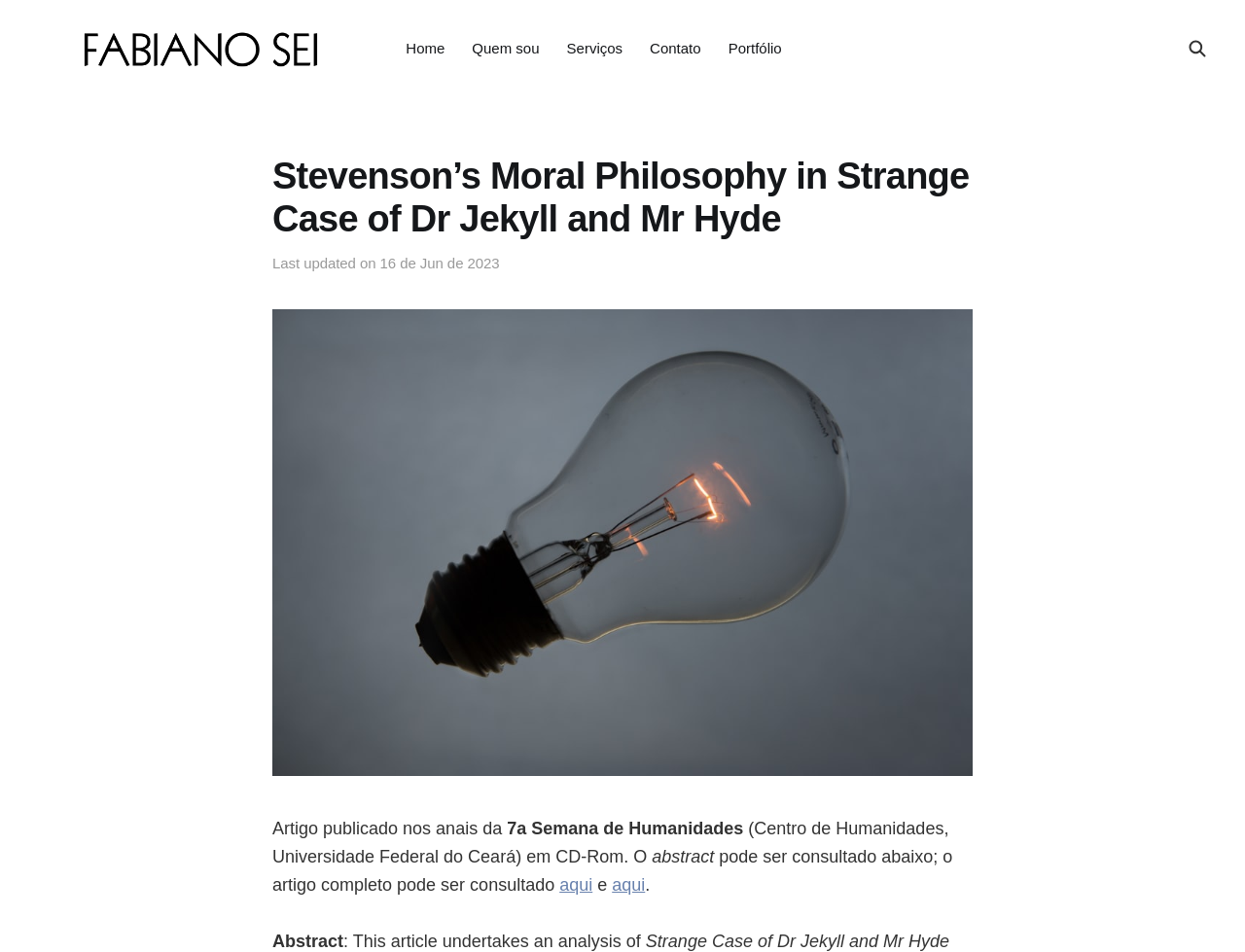Identify the bounding box coordinates for the UI element mentioned here: "Previous Topic". Provide the coordinates as four float values between 0 and 1, i.e., [left, top, right, bottom].

None